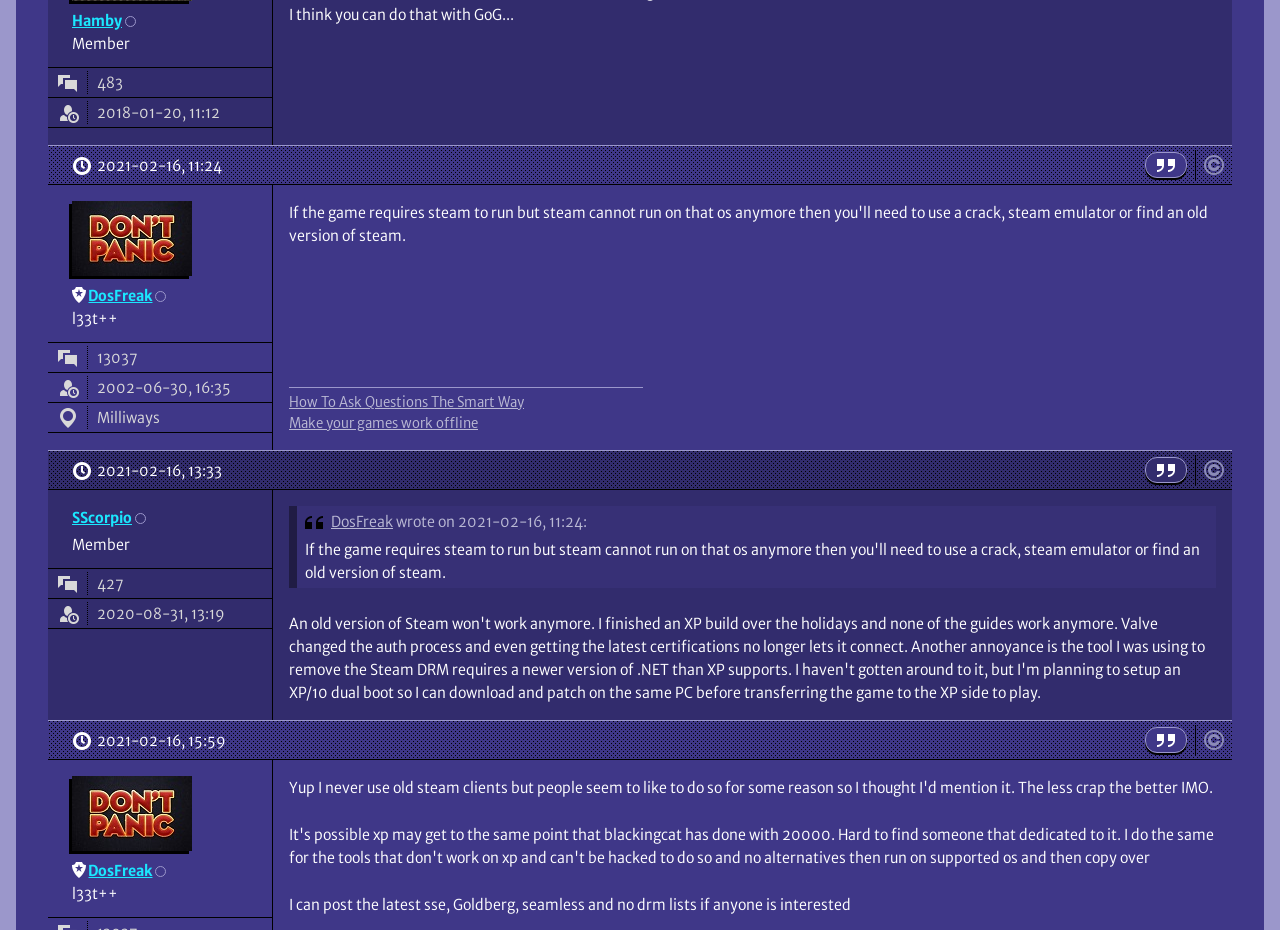Determine the bounding box coordinates (top-left x, top-left y, bottom-right x, bottom-right y) of the UI element described in the following text: Reply with quote

[0.895, 0.163, 0.927, 0.191]